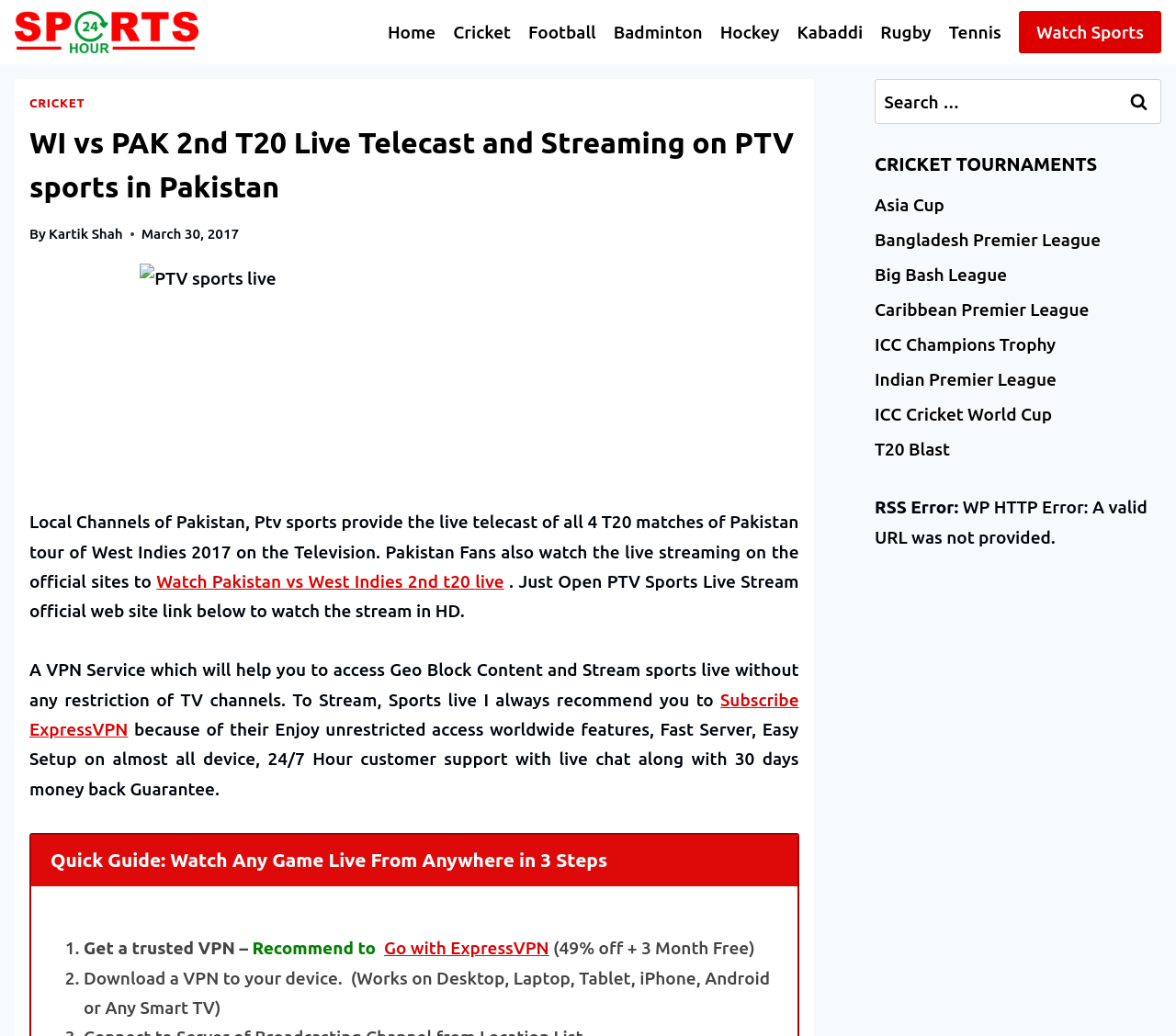Offer an extensive depiction of the webpage and its key elements.

The webpage is about sports, specifically cricket, and provides information on live telecasts and streaming of cricket matches. At the top left, there is a logo and a link to "Sports24hour". Below this, there is a primary navigation menu with links to different sports categories, including cricket, football, badminton, hockey, kabaddi, rugby, and tennis.

The main content of the page is focused on the live telecast and streaming of the 2nd T20 match between West Indies and Pakistan on PTV sports in Pakistan. There is a heading that reads "WI vs PAK 2nd T20 Live Telecast and Streaming on PTV sports in Pakistan" and a subheading that mentions the author, "Kartik Shah", and the date, "March 30, 2017".

Below this, there is an image related to PTV sports live, followed by a paragraph of text that explains how to watch the live telecast of the match on PTV sports and how to access the live streaming on the official website. There is also a link to watch the live stream in HD.

Further down, there is a section that recommends using a VPN service, ExpressVPN, to access geo-blocked content and stream sports live without restrictions. This section includes a brief description of the benefits of using ExpressVPN and a link to subscribe to the service.

Next, there is a quick guide on how to watch any game live from anywhere in three steps, which includes getting a trusted VPN, downloading it to a device, and accessing the live stream.

On the right side of the page, there is a search bar with a search button, followed by a heading that reads "CRICKET TOURNAMENTS" and a list of links to different cricket tournaments, including the Asia Cup, Bangladesh Premier League, Big Bash League, and more.